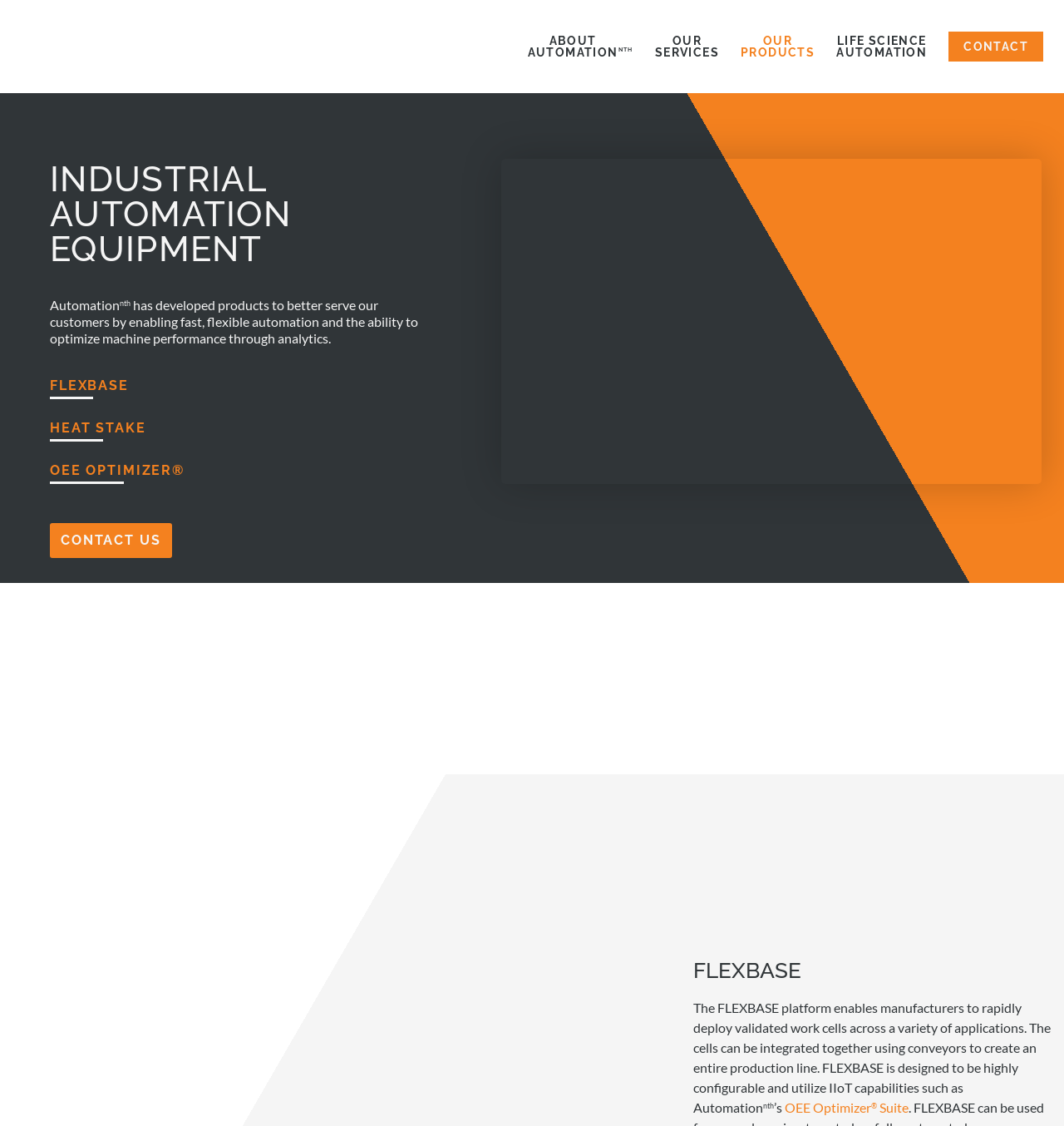Elaborate on the information and visuals displayed on the webpage.

The webpage is about industrial automation equipment and solutions offered by Automation NTH Products. At the top left corner, there is a logo of Automation NTH. Below the logo, there is a heading that reads "INDUSTRIAL AUTOMATION EQUIPMENT". 

To the right of the logo, there are six navigation links: "ABOUT AUTOMATION NTH", "OUR SERVICES", "OUR PRODUCTS", "LIFE SCIENCE AUTOMATION", and "CONTACT". 

Below the navigation links, there is a brief introduction to Automation NTH, stating that the company has developed products to enable fast, flexible automation and optimize machine performance through analytics. 

On the left side of the page, there are four links to specific products or services: "FLEXBASE", "HEAT STAKE", "OEE OPTIMIZER®", and "CONTACT US". 

On the right side of the page, there are two images, one above the other, showcasing the FLEXBASE standard base automation. Below the images, there is a heading "FLEXBASE" and a detailed description of the FLEXBASE platform, which enables manufacturers to rapidly deploy validated work cells across various applications. The description also mentions the integration of IIoT capabilities and the highly configurable design of FLEXBASE. Additionally, there is a link to the "OEE Optimizer® Suite" at the bottom right corner of the page.